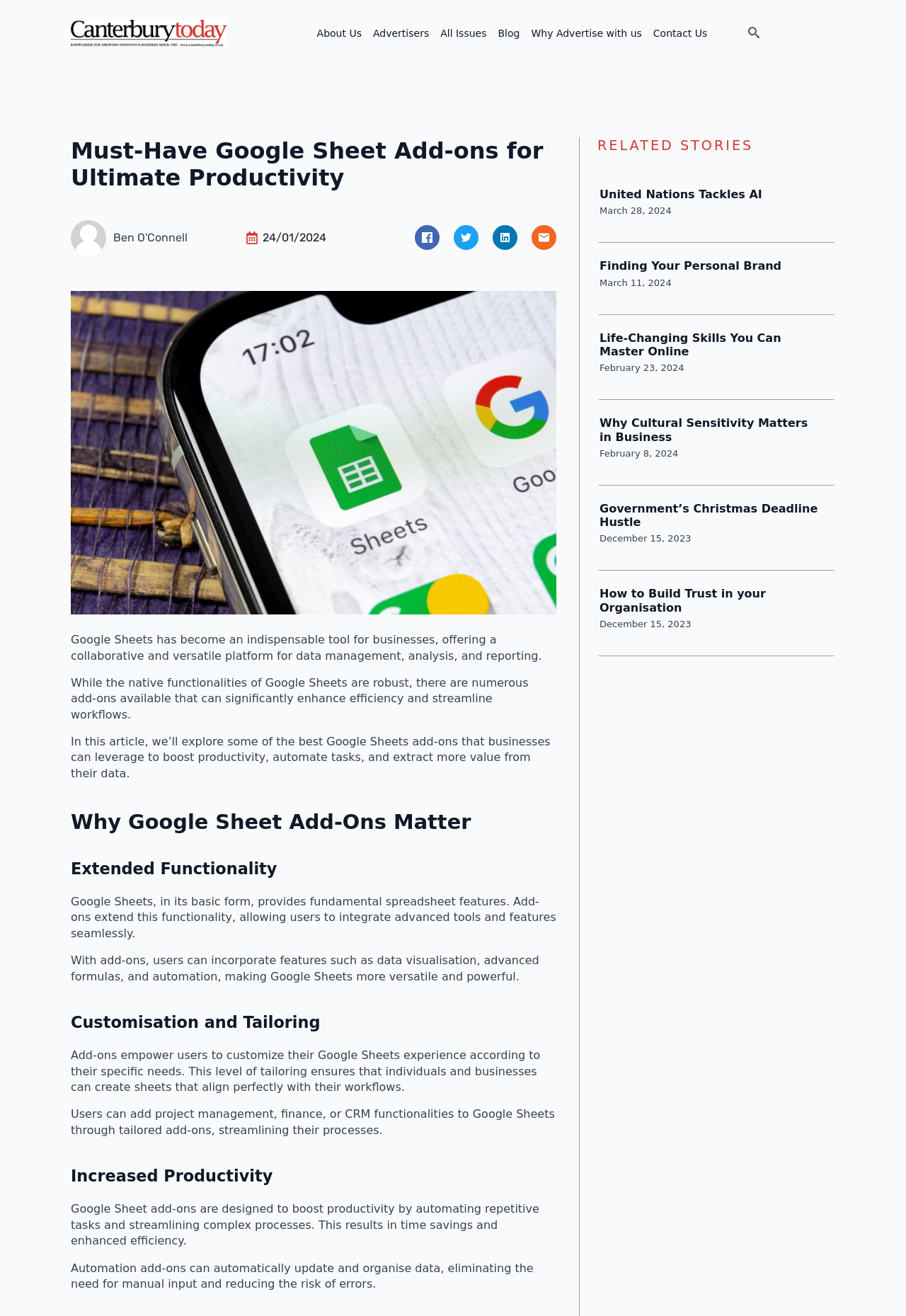Find and provide the bounding box coordinates for the UI element described here: "Contact Us". The coordinates should be given as four float numbers between 0 and 1: [left, top, right, bottom].

[0.715, 0.011, 0.787, 0.04]